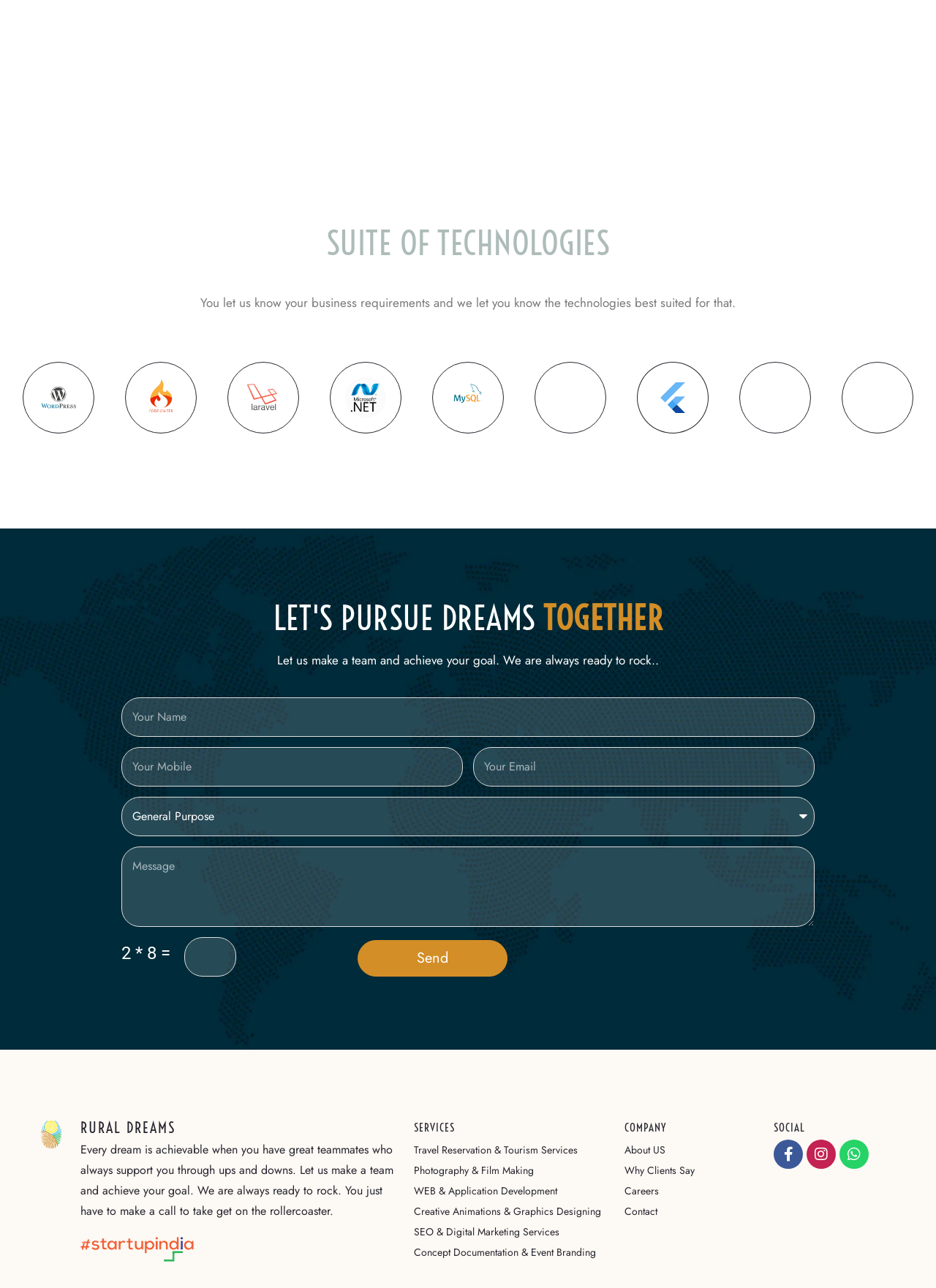Please identify the bounding box coordinates of the clickable region that I should interact with to perform the following instruction: "Click the Send button". The coordinates should be expressed as four float numbers between 0 and 1, i.e., [left, top, right, bottom].

[0.382, 0.73, 0.542, 0.758]